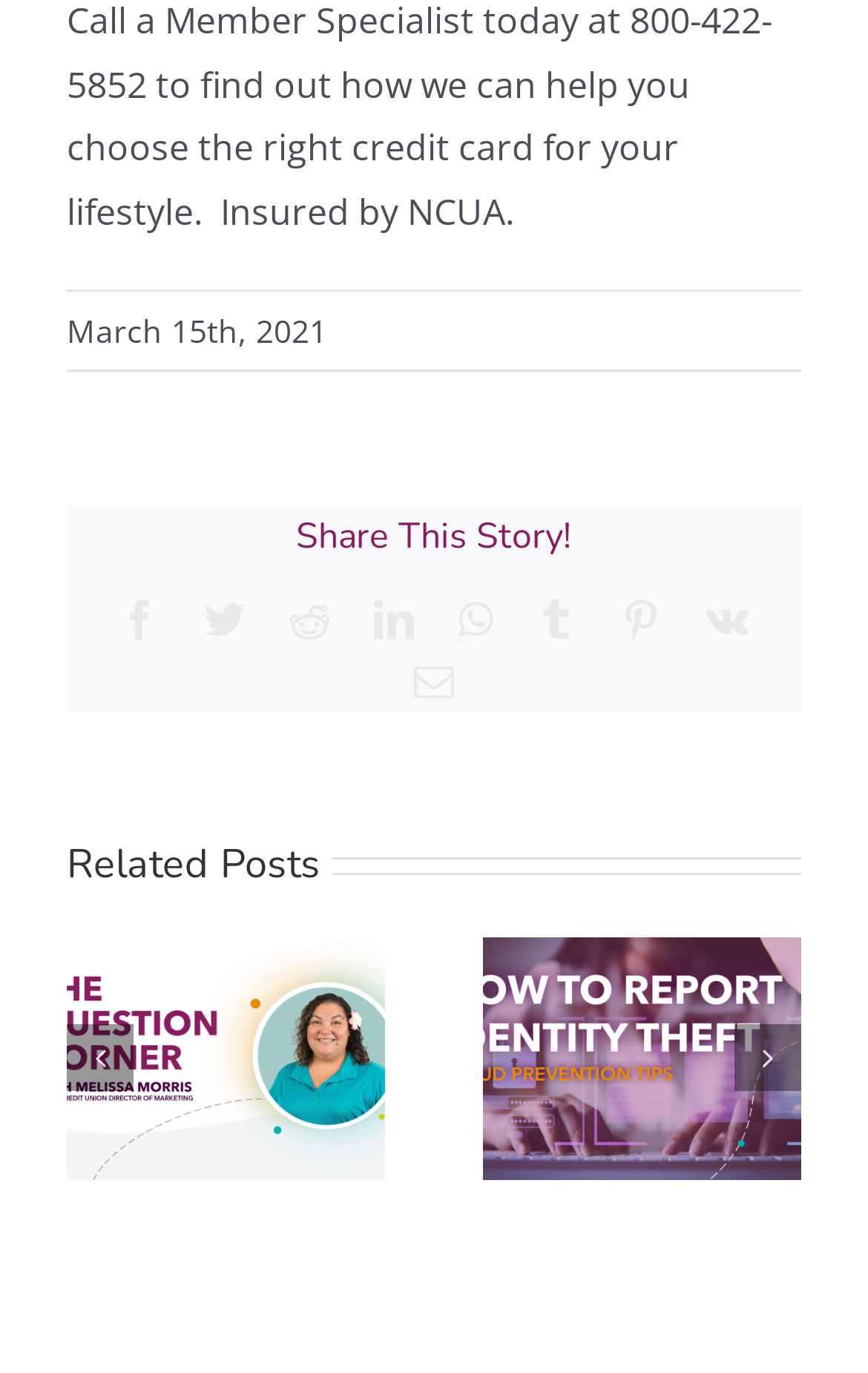Locate the bounding box coordinates of the element to click to perform the following action: 'View related post 'How to Report Identity Theft''. The coordinates should be given as four float values between 0 and 1, in the form of [left, top, right, bottom].

[0.556, 0.683, 0.923, 0.86]